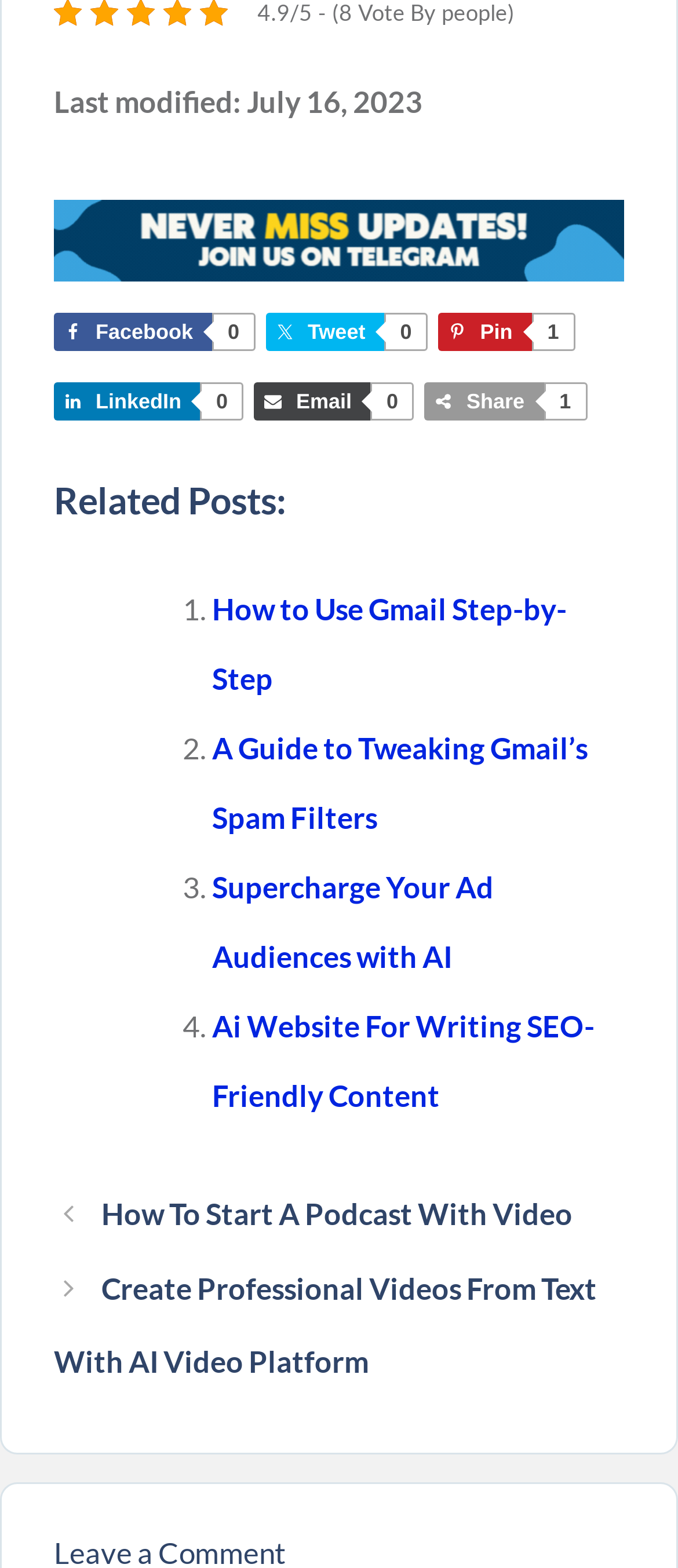Using the details in the image, give a detailed response to the question below:
How many social media links are there?

I counted the number of social media links by looking at the links with images, which are Facebook, Tweet, Pin, LinkedIn, and Email.